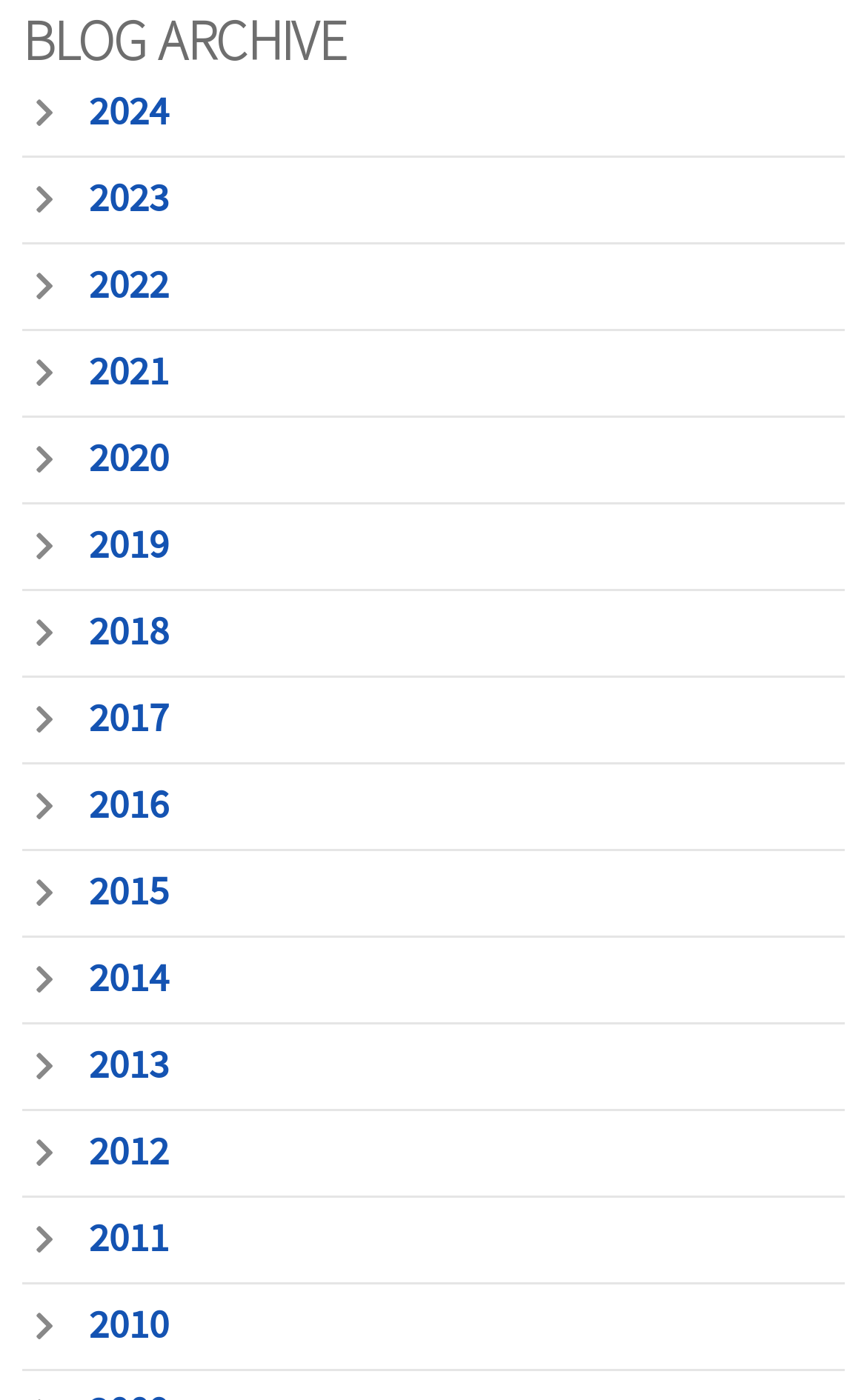Show me the bounding box coordinates of the clickable region to achieve the task as per the instruction: "View blog posts from 2024".

[0.103, 0.061, 0.195, 0.098]